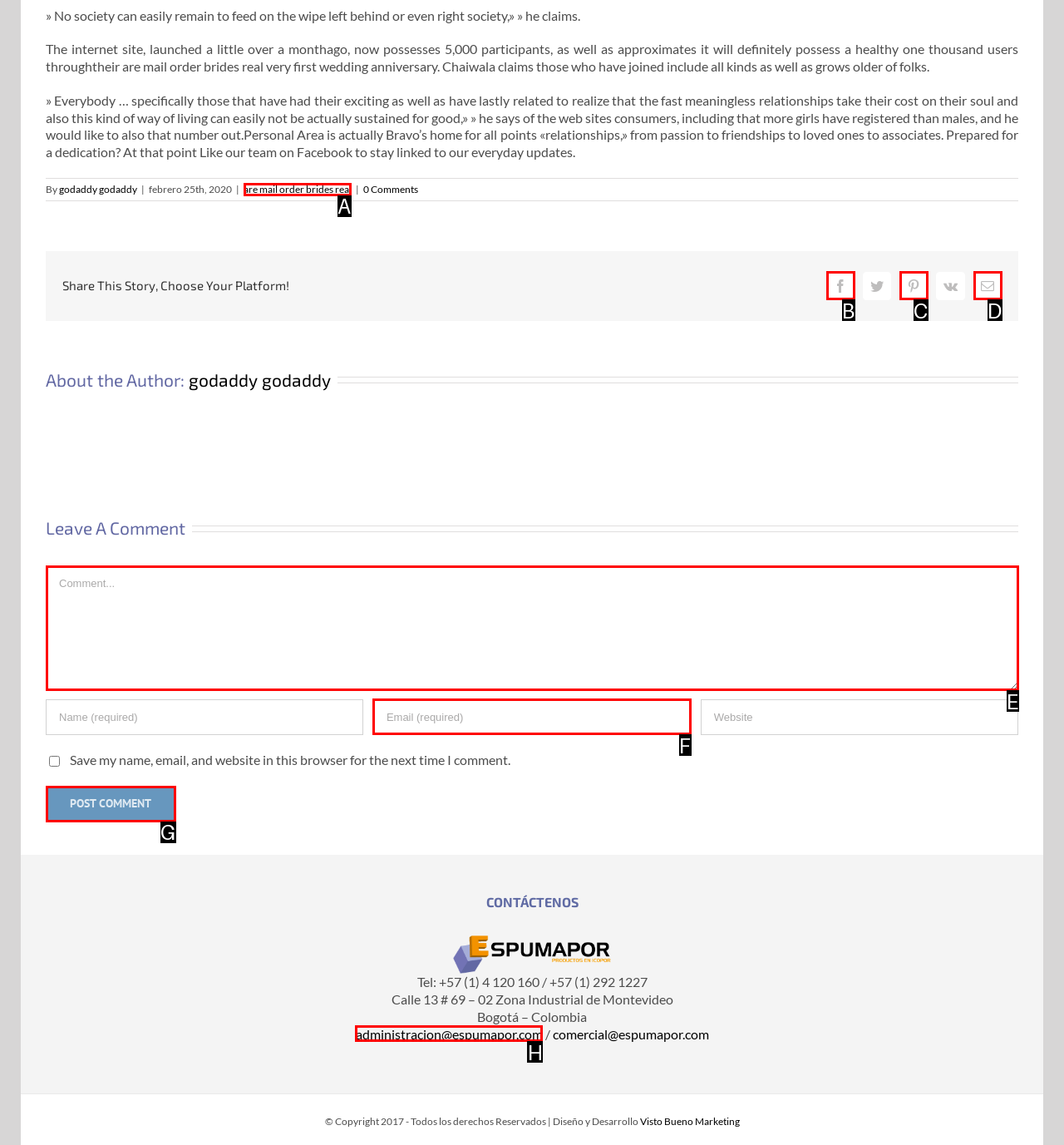Which letter corresponds to the correct option to complete the task: Click the 'are mail order brides real' link?
Answer with the letter of the chosen UI element.

A